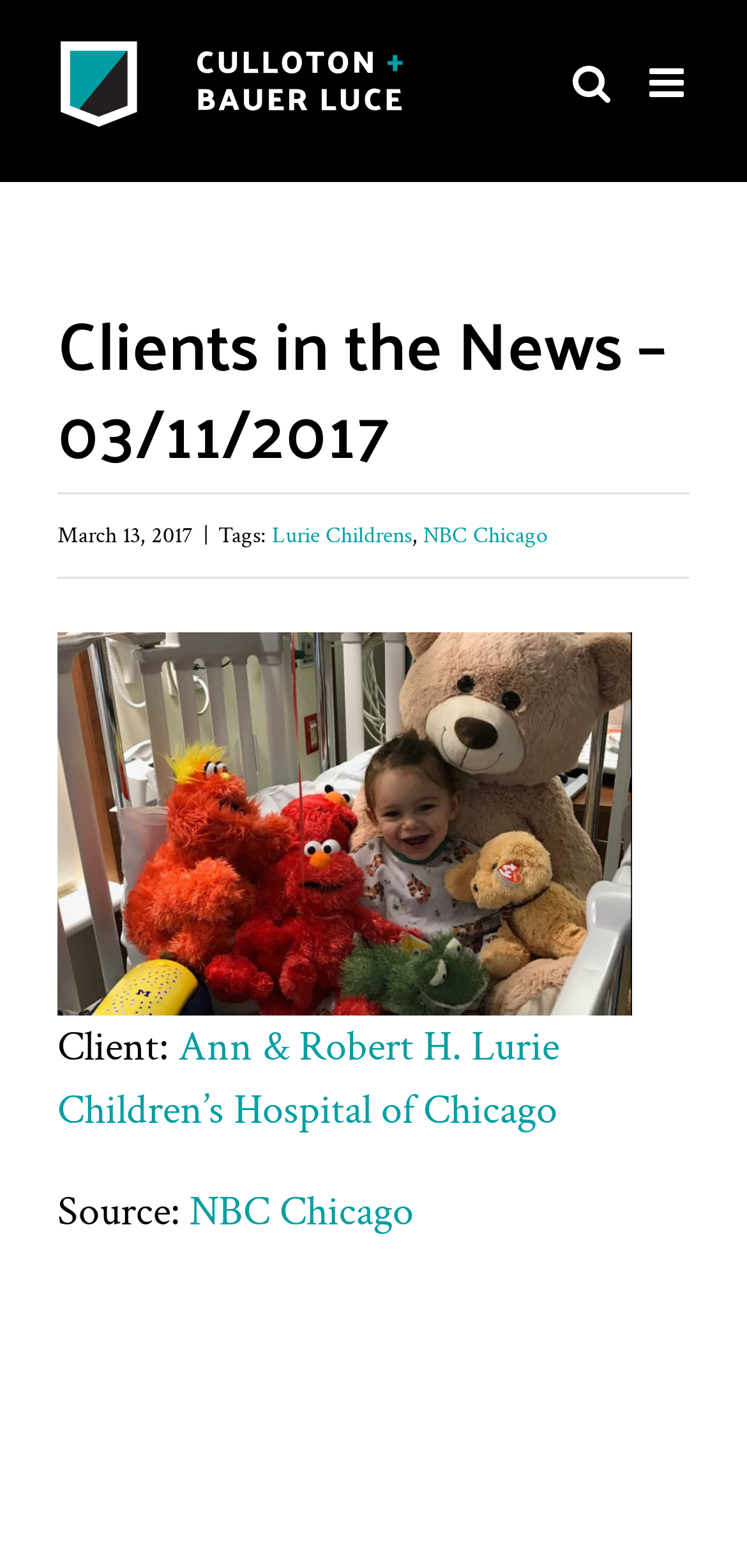Using the provided element description: "alt="Vitamins and Supplements"", identify the bounding box coordinates. The coordinates should be four floats between 0 and 1 in the order [left, top, right, bottom].

None